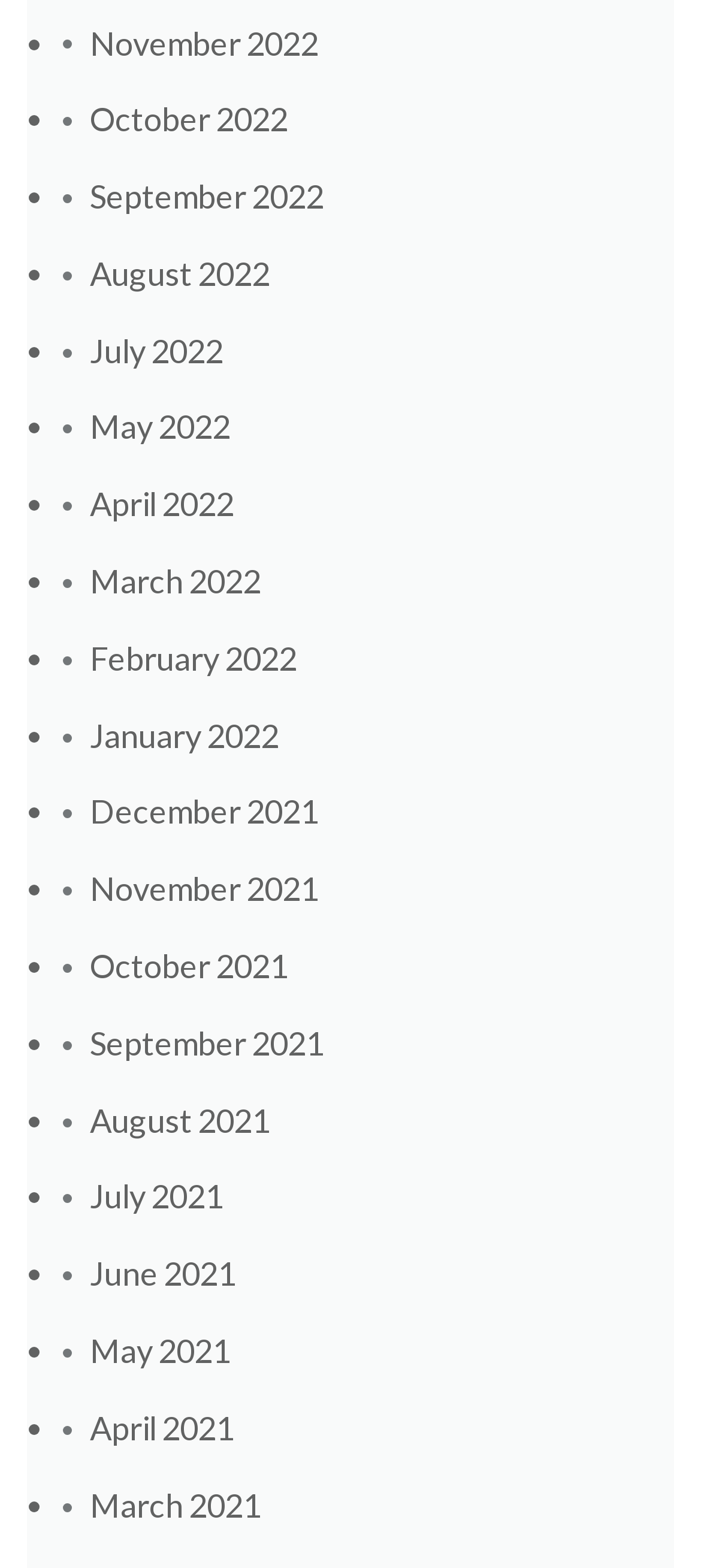Identify the bounding box coordinates of the section that should be clicked to achieve the task described: "View July 2022".

[0.09, 0.211, 0.318, 0.236]